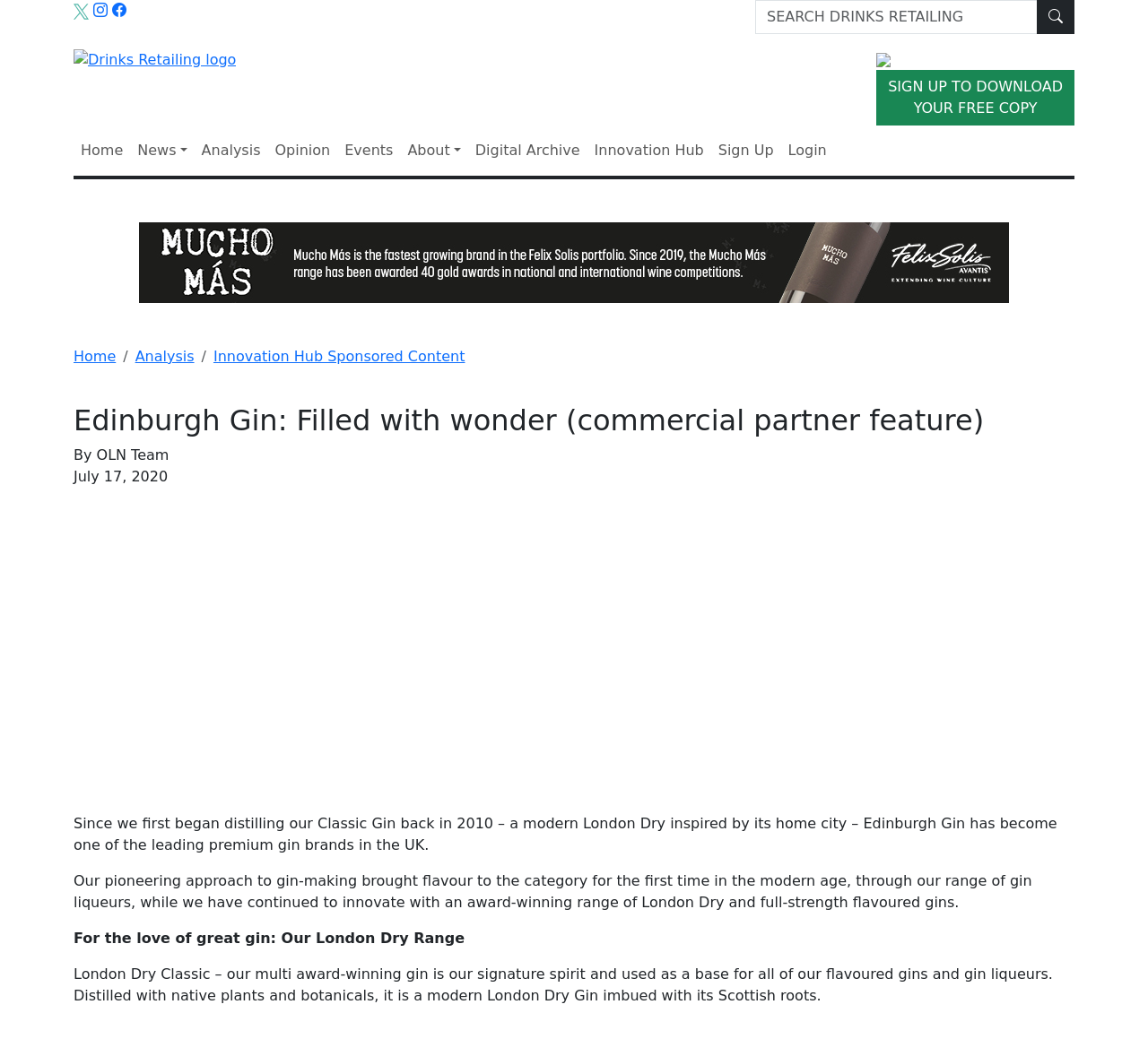Using the provided description: "Digital Archive", find the bounding box coordinates of the corresponding UI element. The output should be four float numbers between 0 and 1, in the format [left, top, right, bottom].

[0.408, 0.128, 0.511, 0.162]